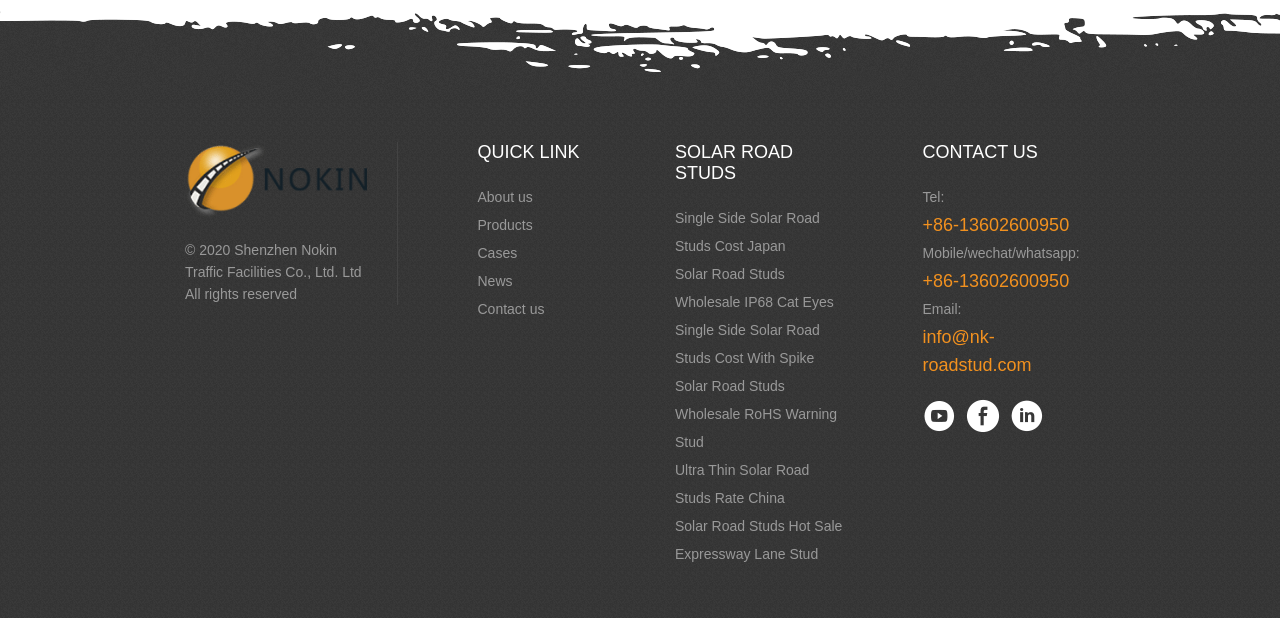What is the main product category of the website?
Use the image to give a comprehensive and detailed response to the question.

The main product category can be inferred from the prominent heading 'SOLAR ROAD STUDS' on the webpage, which is followed by a list of specific product links.